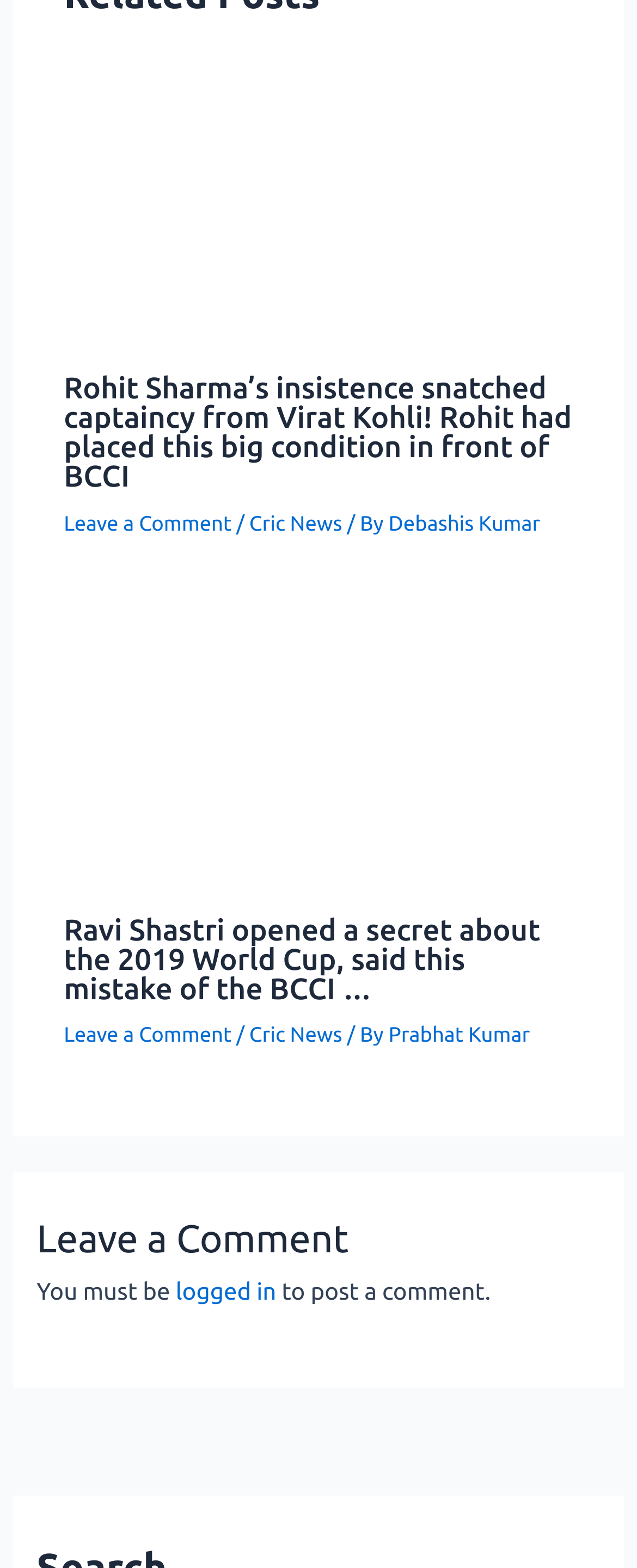Who is the author of the second article?
From the image, provide a succinct answer in one word or a short phrase.

Prabhat Kumar